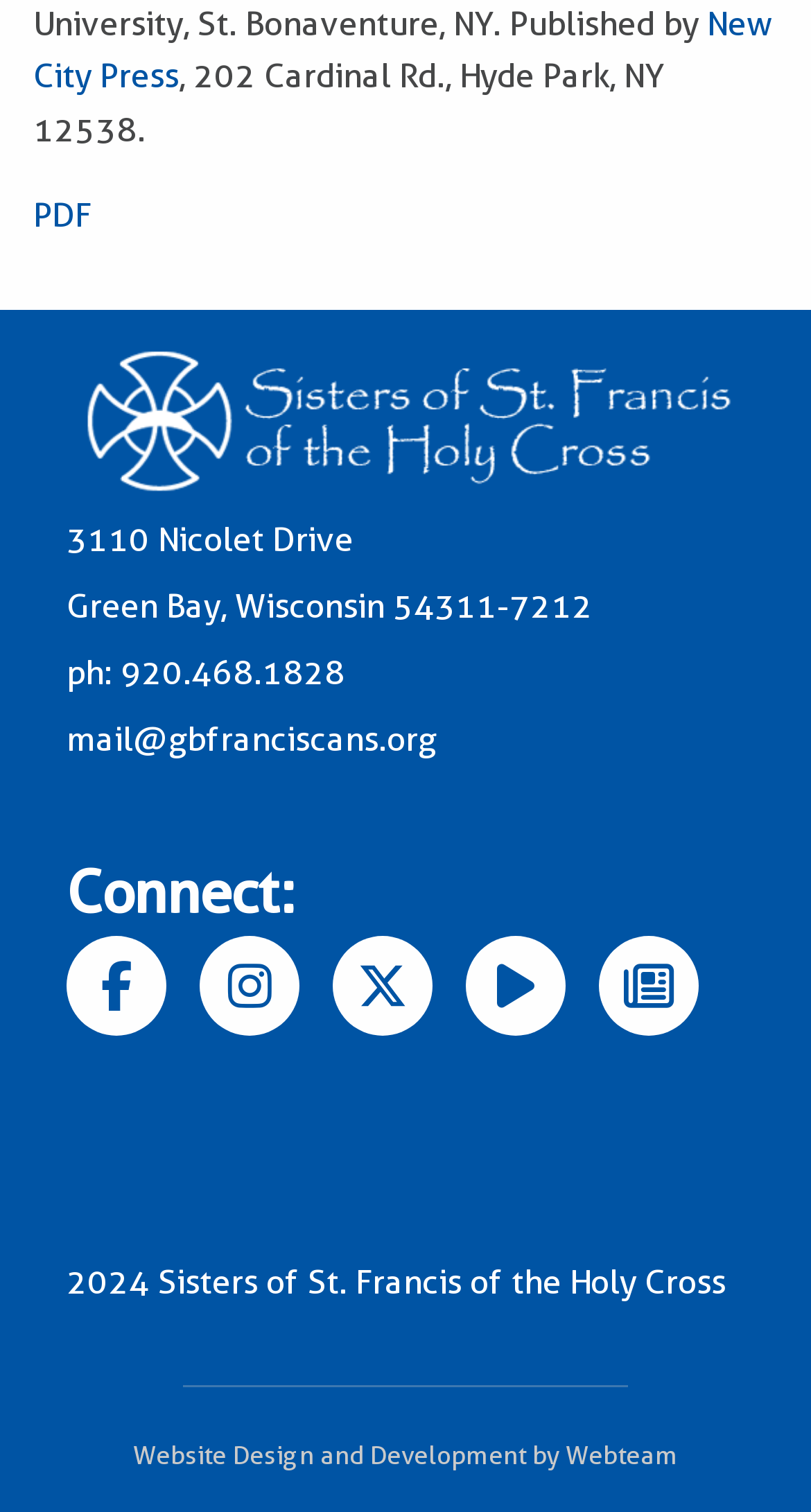Who designed and developed the website?
Provide a comprehensive and detailed answer to the question.

I found the website designer and developer by looking at the link element that contains the text 'Website Design and Development by Webteam'. This element is located at the bottom of the webpage.